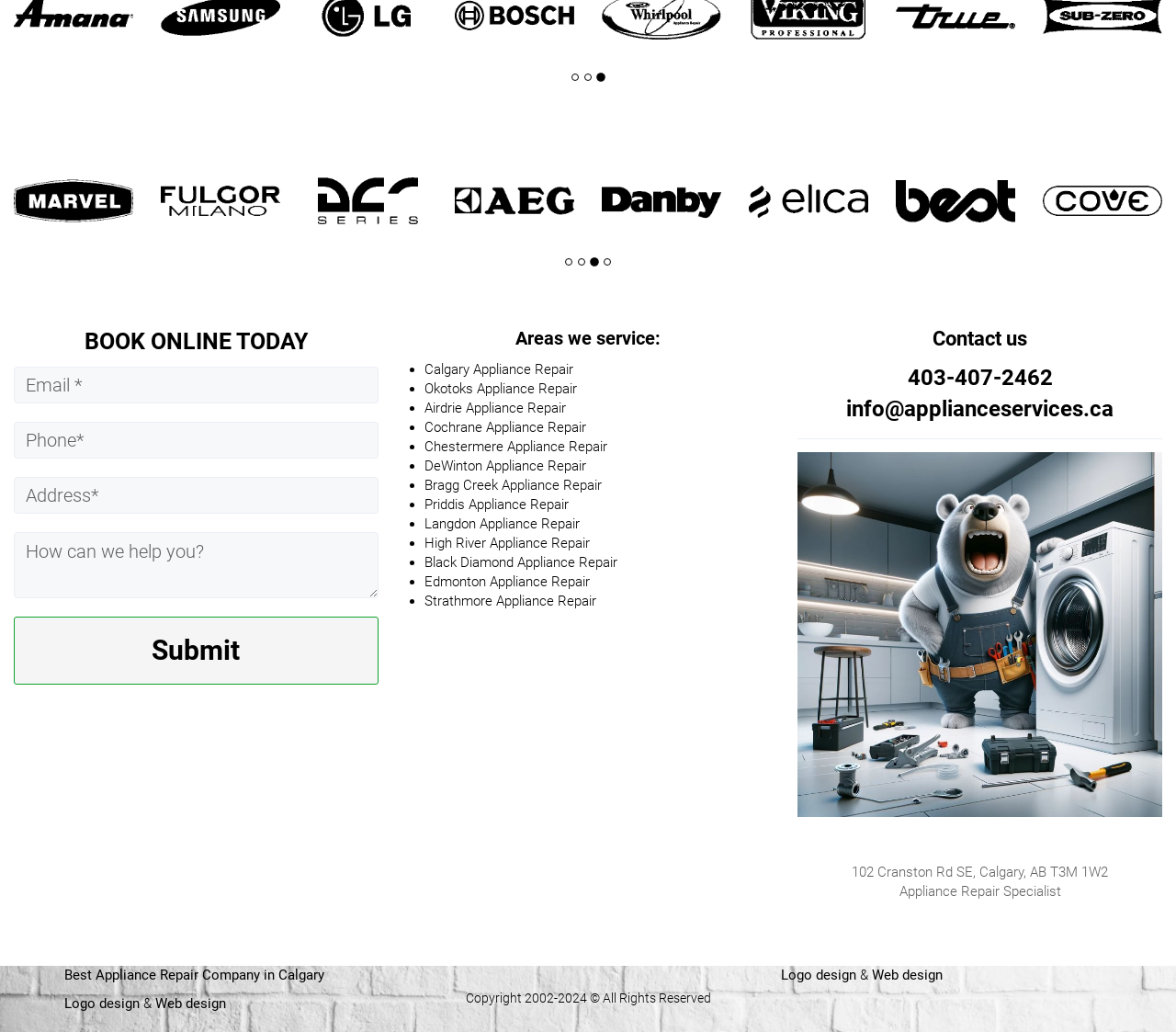Provide a short answer to the following question with just one word or phrase: What is the primary focus of the webpage?

Appliance repair